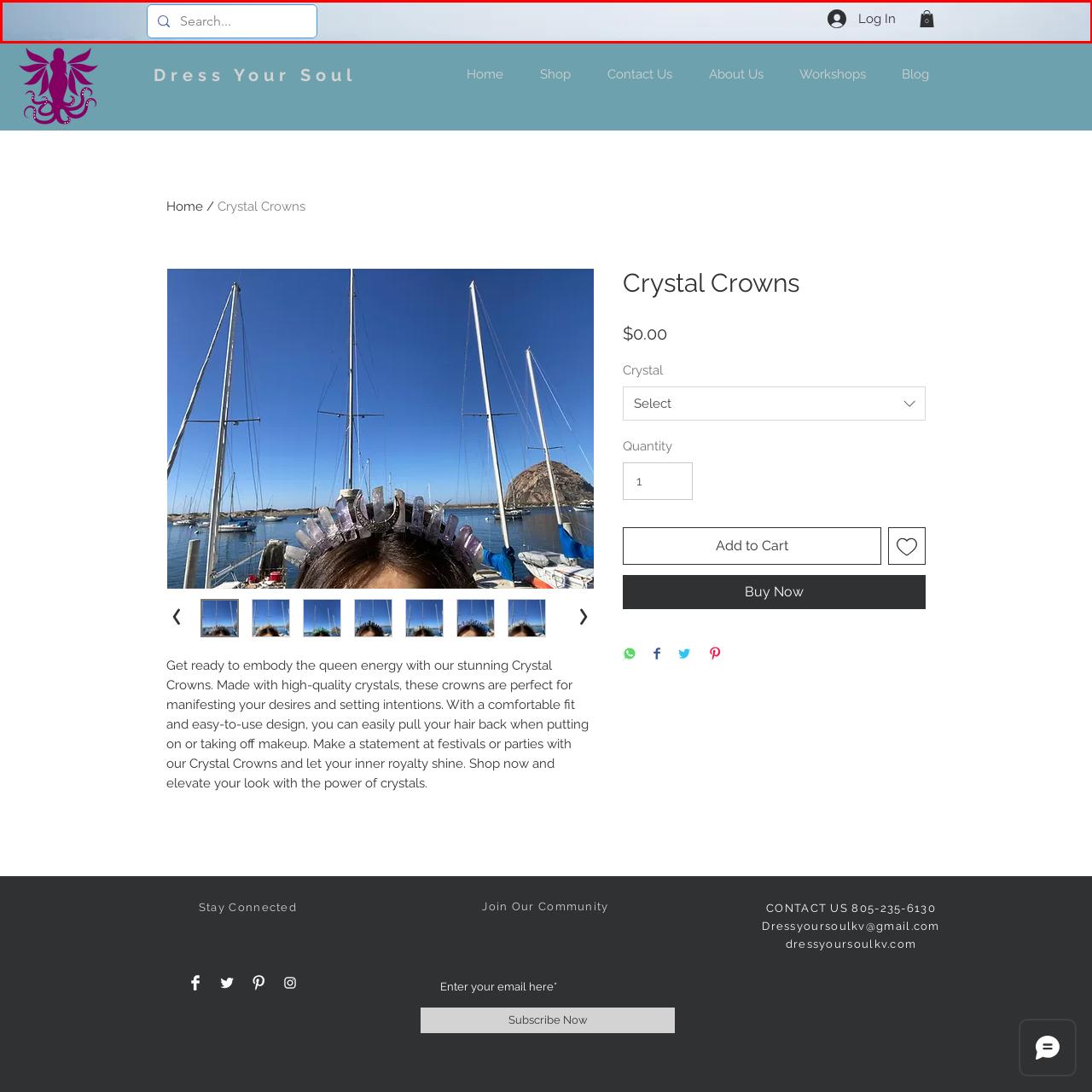What is the theme of the website's branding?
Carefully look at the image inside the red bounding box and answer the question in a detailed manner using the visual details present.

The background of the user interface segment has a serene and calming design, which reflects an oceanic theme, aligning with the website's branding and overall aesthetic.